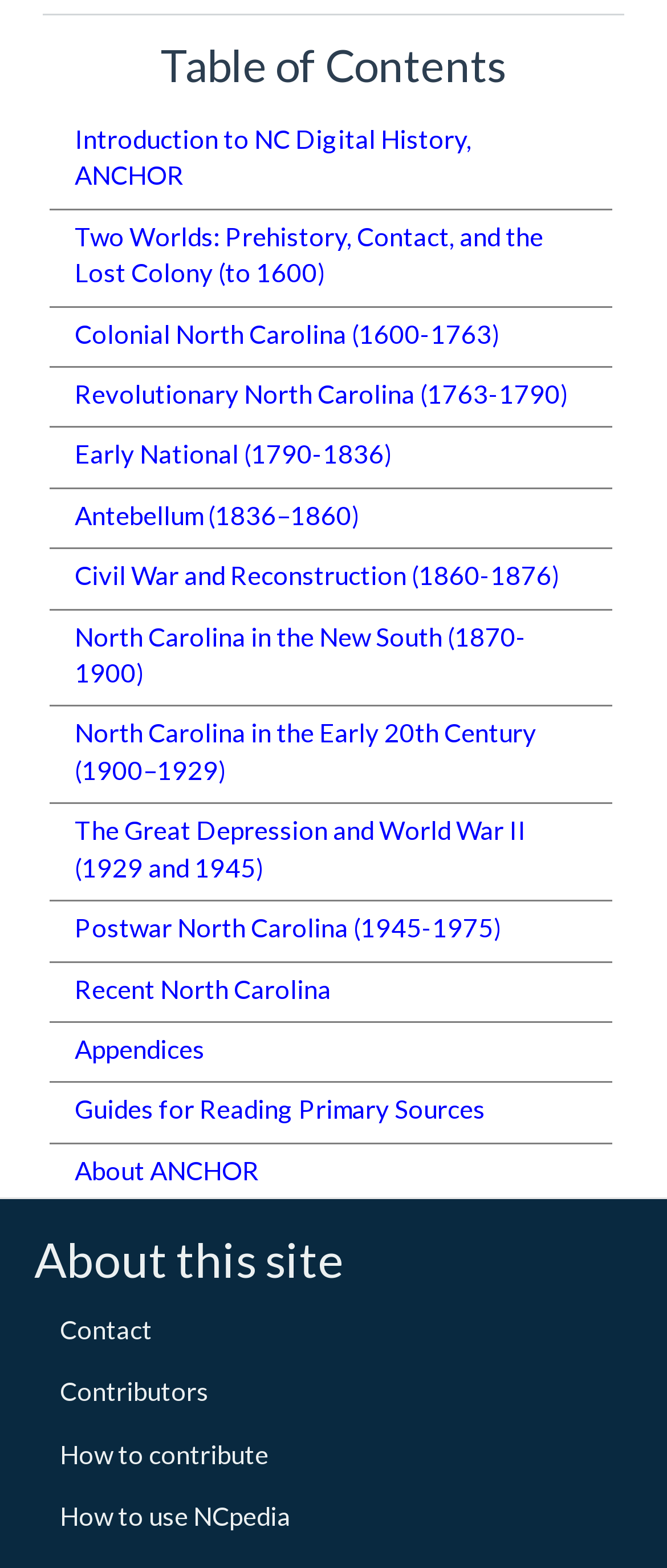Locate the bounding box coordinates of the region to be clicked to comply with the following instruction: "Read about Colonial North Carolina". The coordinates must be four float numbers between 0 and 1, in the form [left, top, right, bottom].

[0.074, 0.195, 0.917, 0.23]